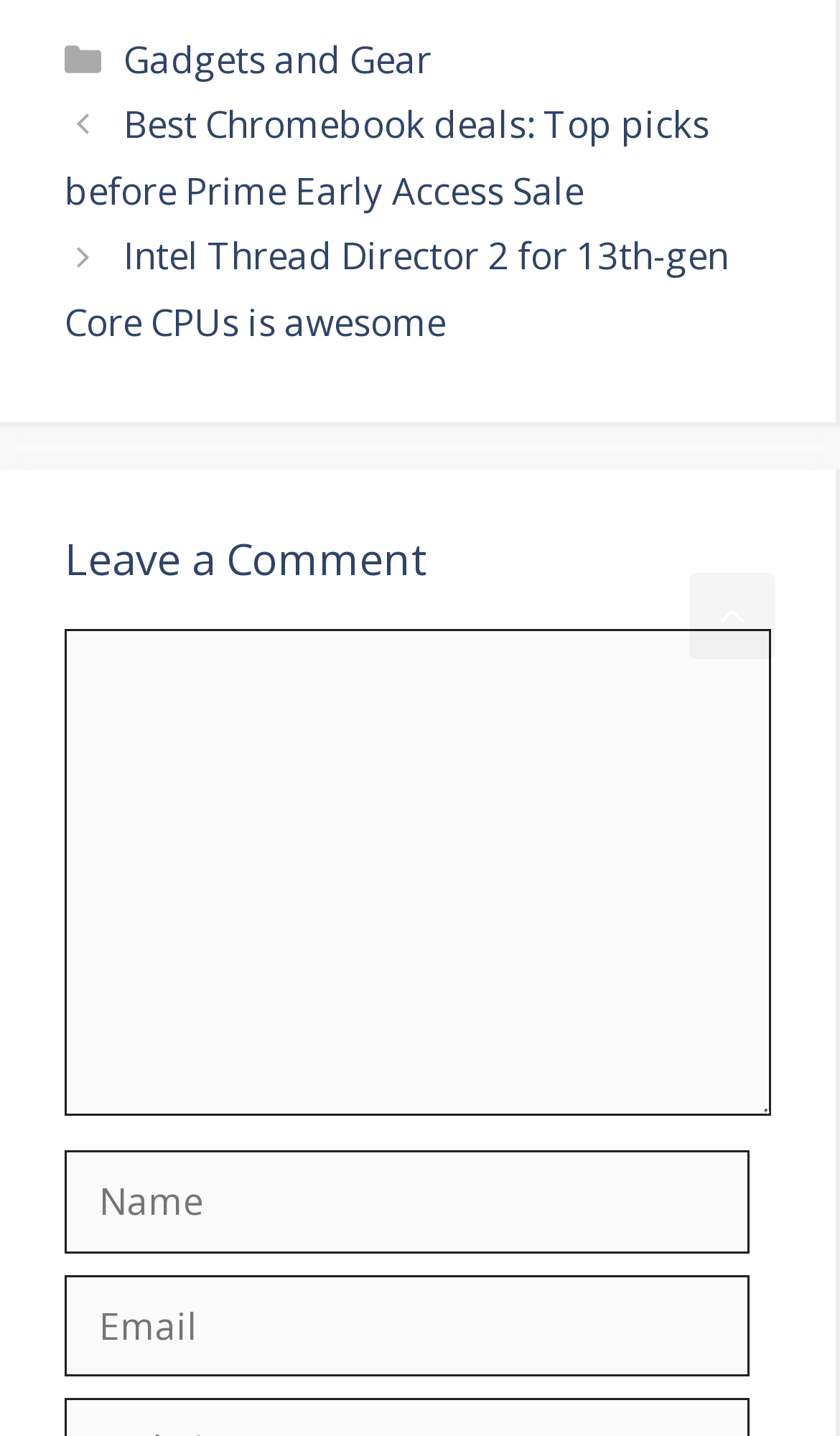How many textboxes are there in the comment section?
Could you please answer the question thoroughly and with as much detail as possible?

I counted the number of textbox elements in the comment section, which are 'Comment', 'Name', and 'Email'.